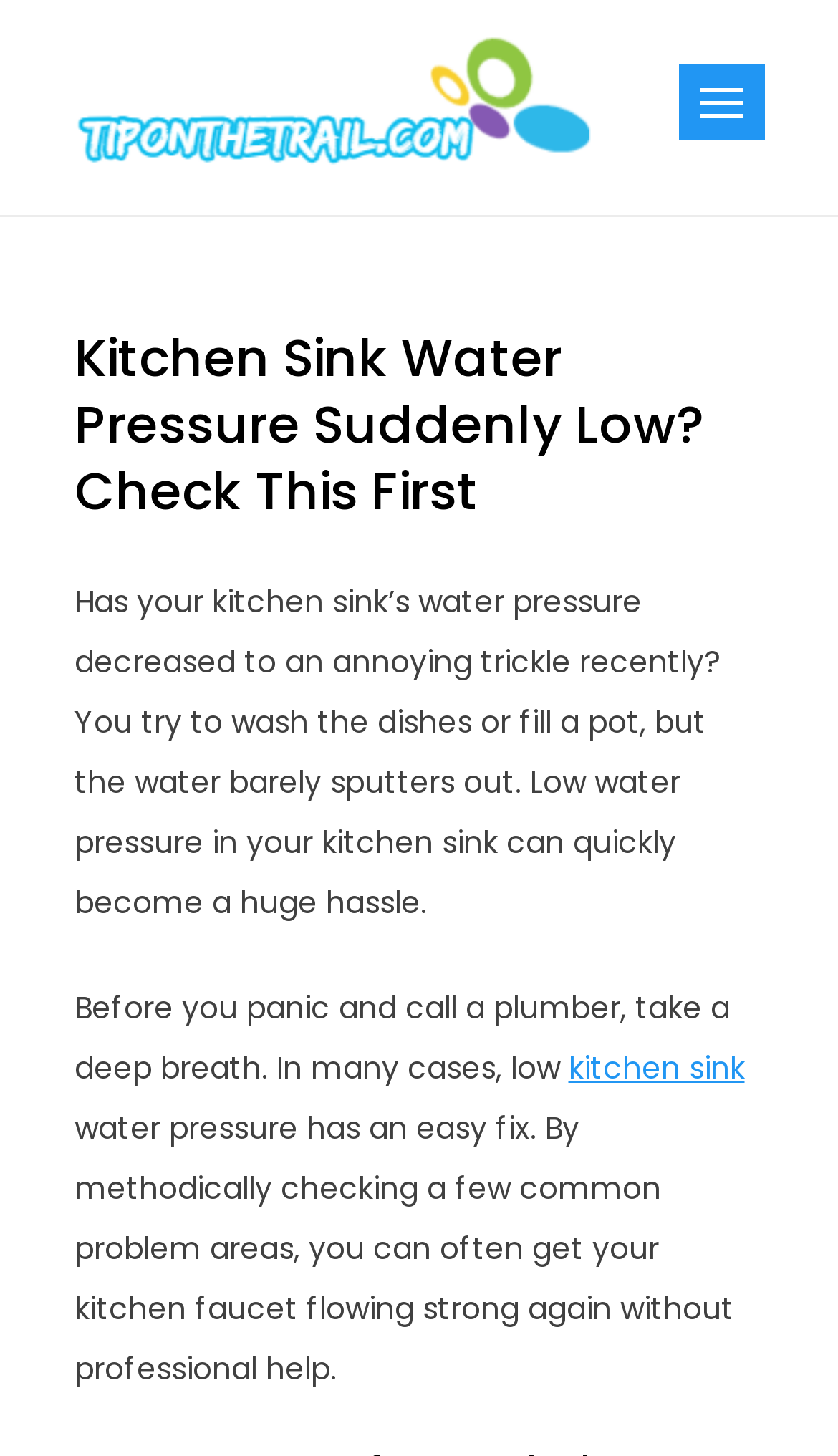What is the format of the webpage content?
Examine the image and give a concise answer in one word or a short phrase.

Article